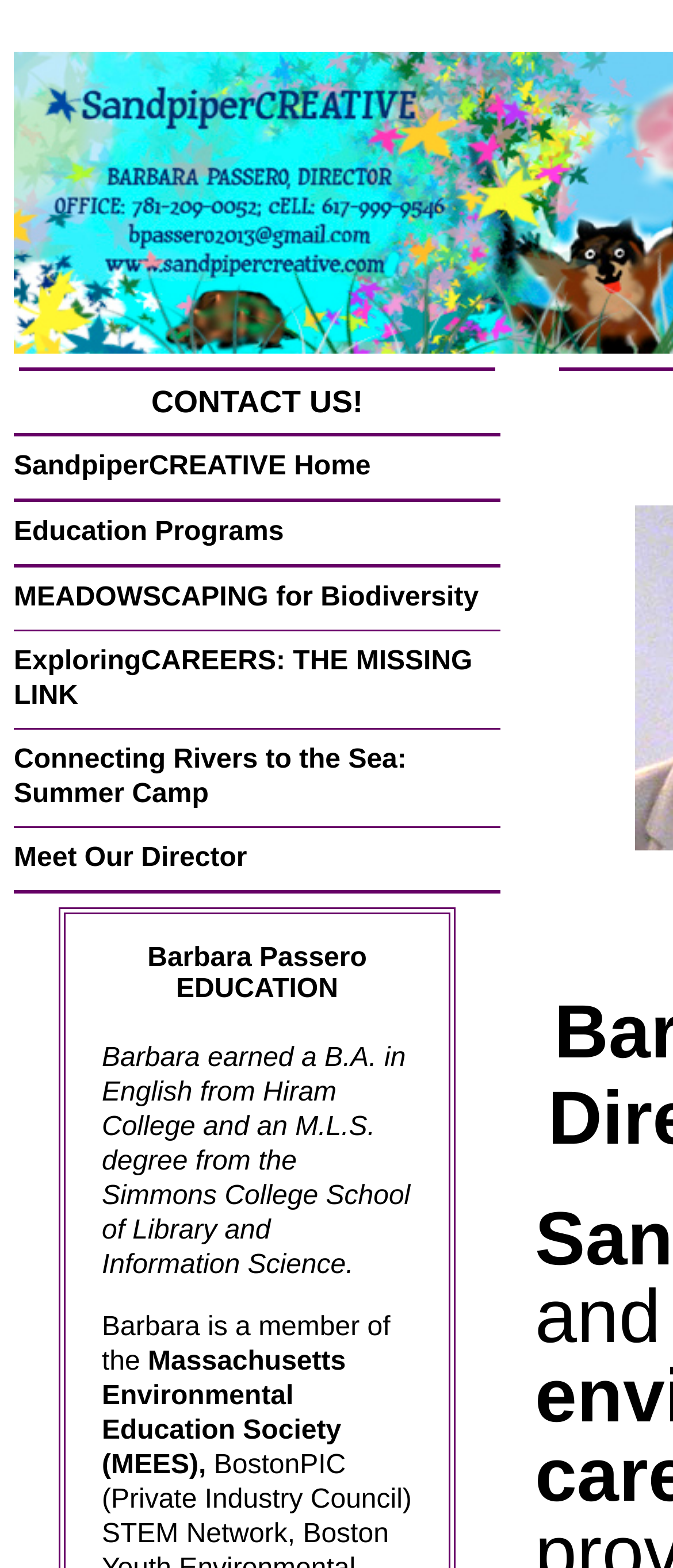Identify the bounding box coordinates of the section to be clicked to complete the task described by the following instruction: "read about Meet Our Director". The coordinates should be four float numbers between 0 and 1, formatted as [left, top, right, bottom].

[0.021, 0.538, 0.367, 0.557]